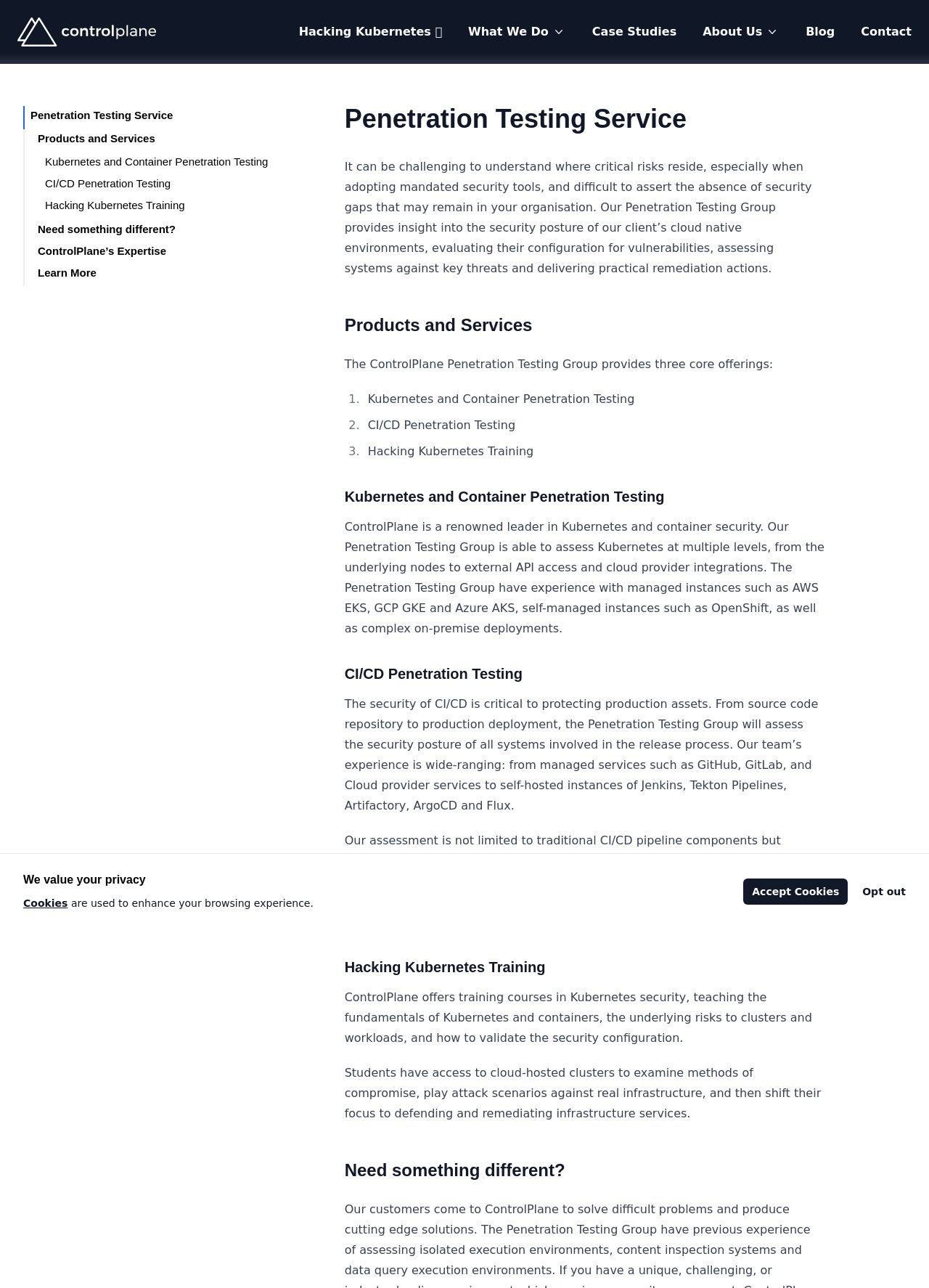Please indicate the bounding box coordinates for the clickable area to complete the following task: "Read about 'CI/CD Penetration Testing'". The coordinates should be specified as four float numbers between 0 and 1, i.e., [left, top, right, bottom].

[0.048, 0.138, 0.184, 0.147]